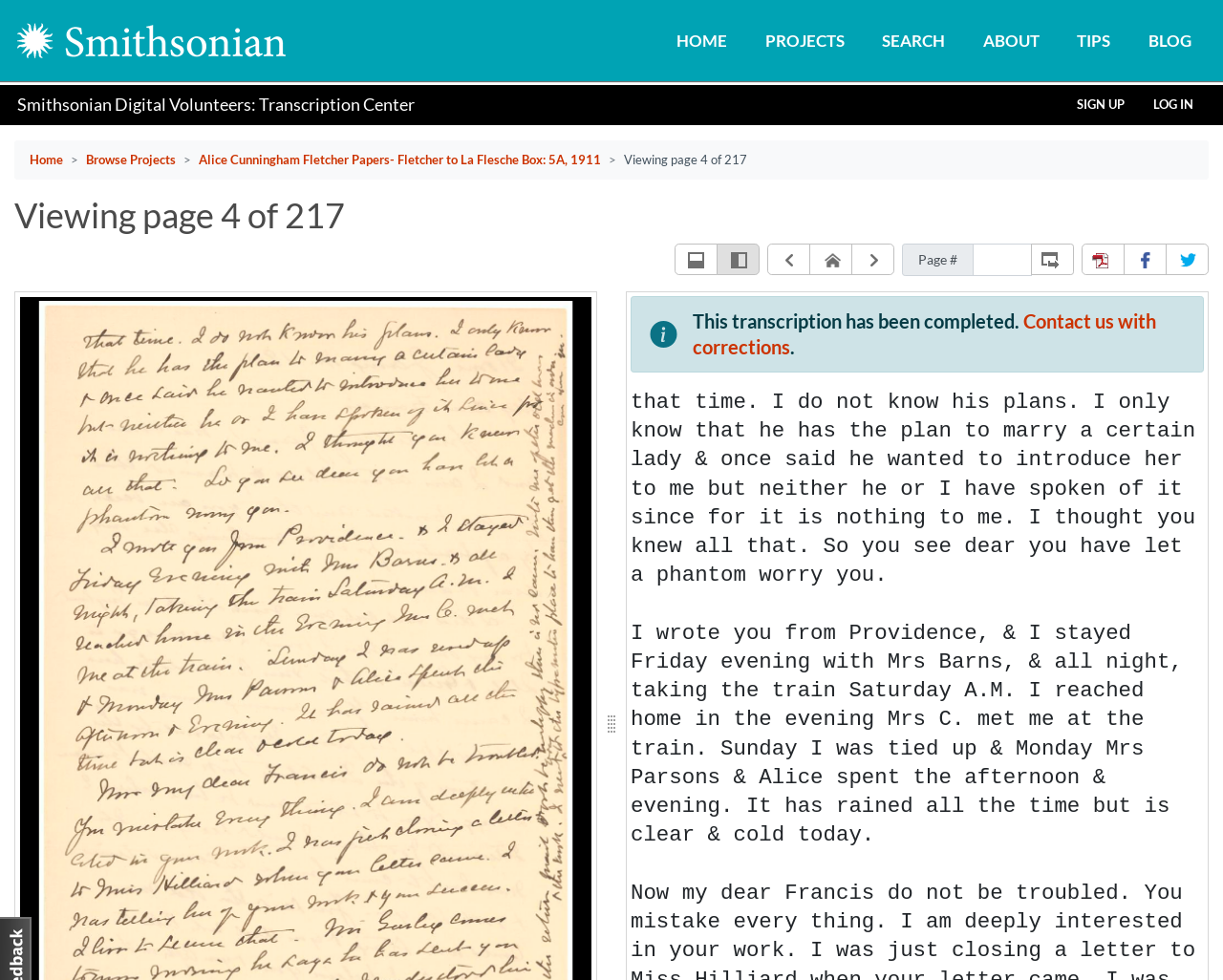Based on the image, provide a detailed and complete answer to the question: 
What is the current page number?

The current page number can be found in the breadcrumb navigation section, where it says 'Viewing page 4 of 217'.